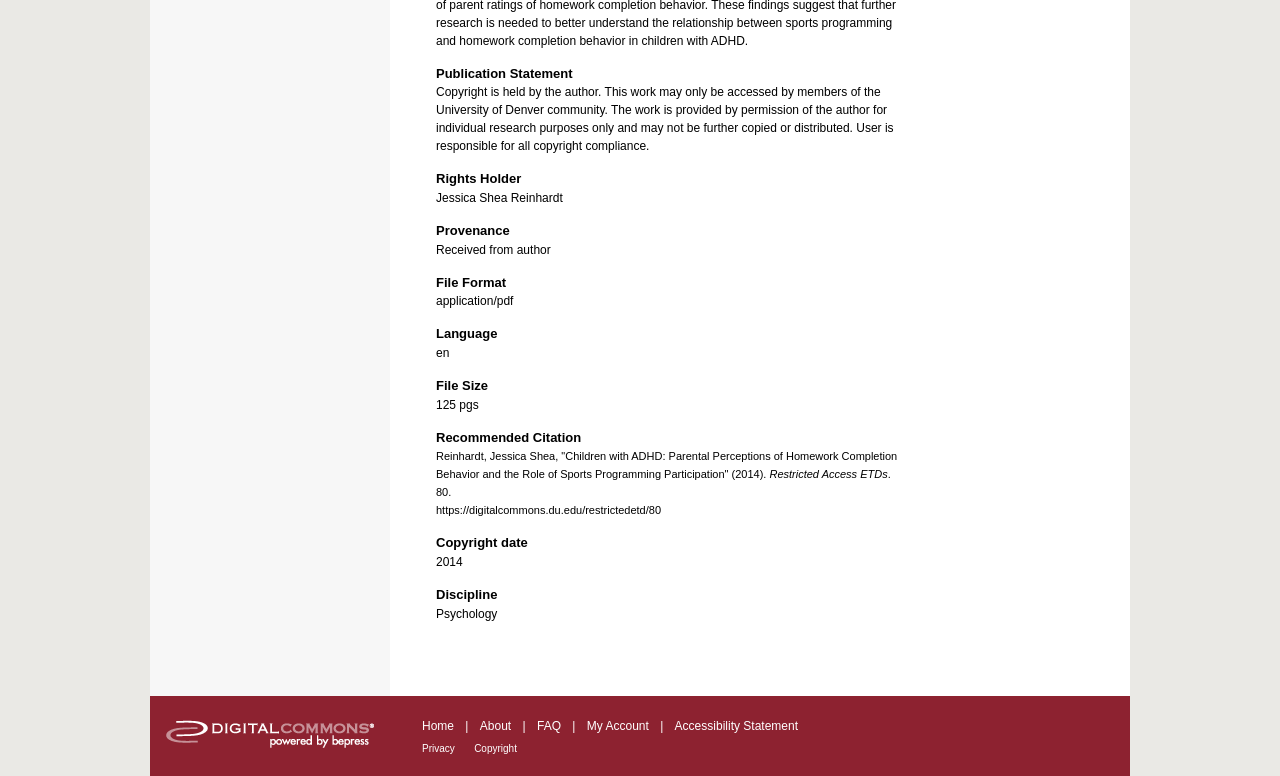Identify the bounding box coordinates for the UI element described as follows: "My Account". Ensure the coordinates are four float numbers between 0 and 1, formatted as [left, top, right, bottom].

[0.458, 0.926, 0.507, 0.944]